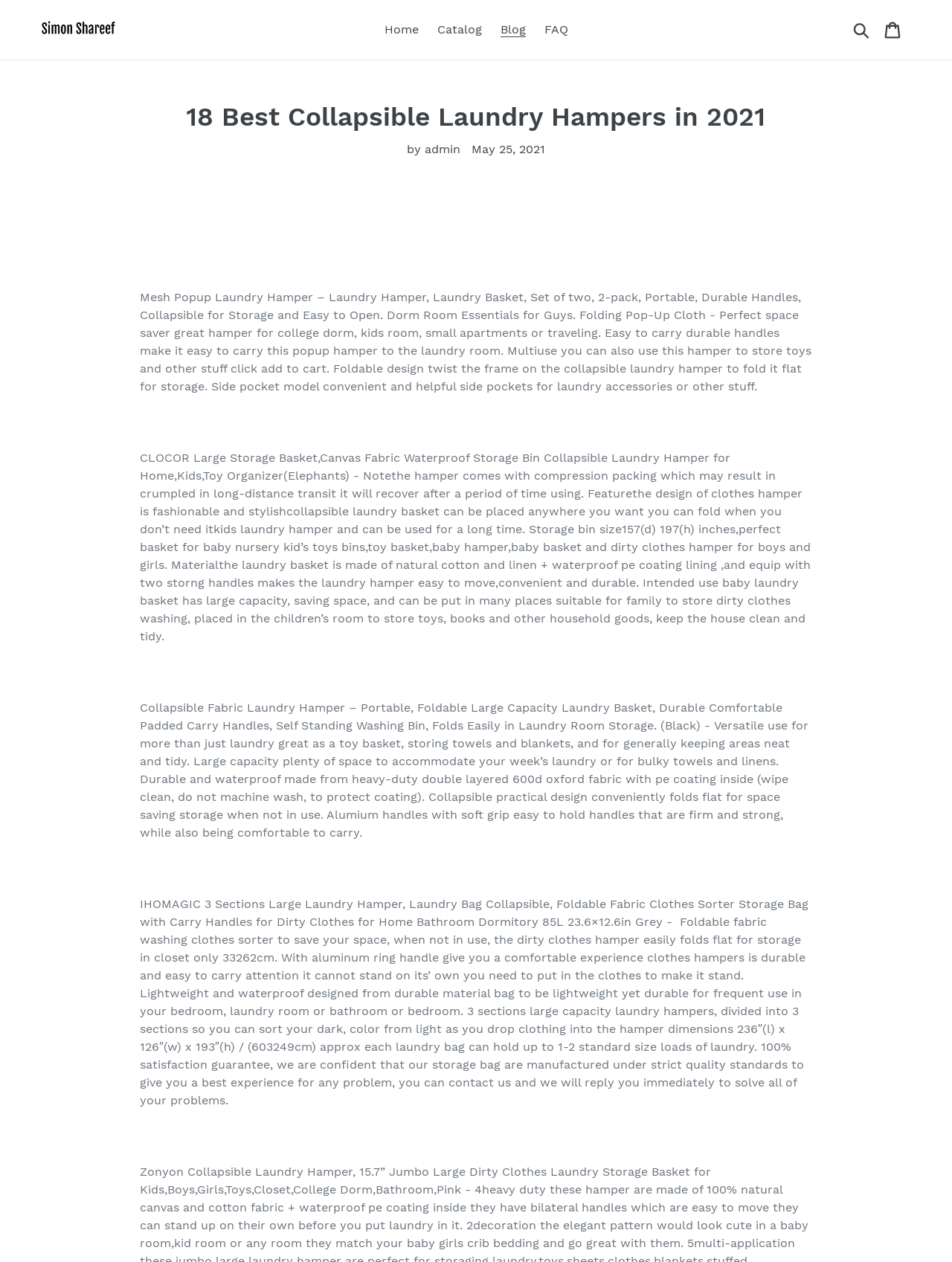Reply to the question with a single word or phrase:
How many laundry hampers are described?

4